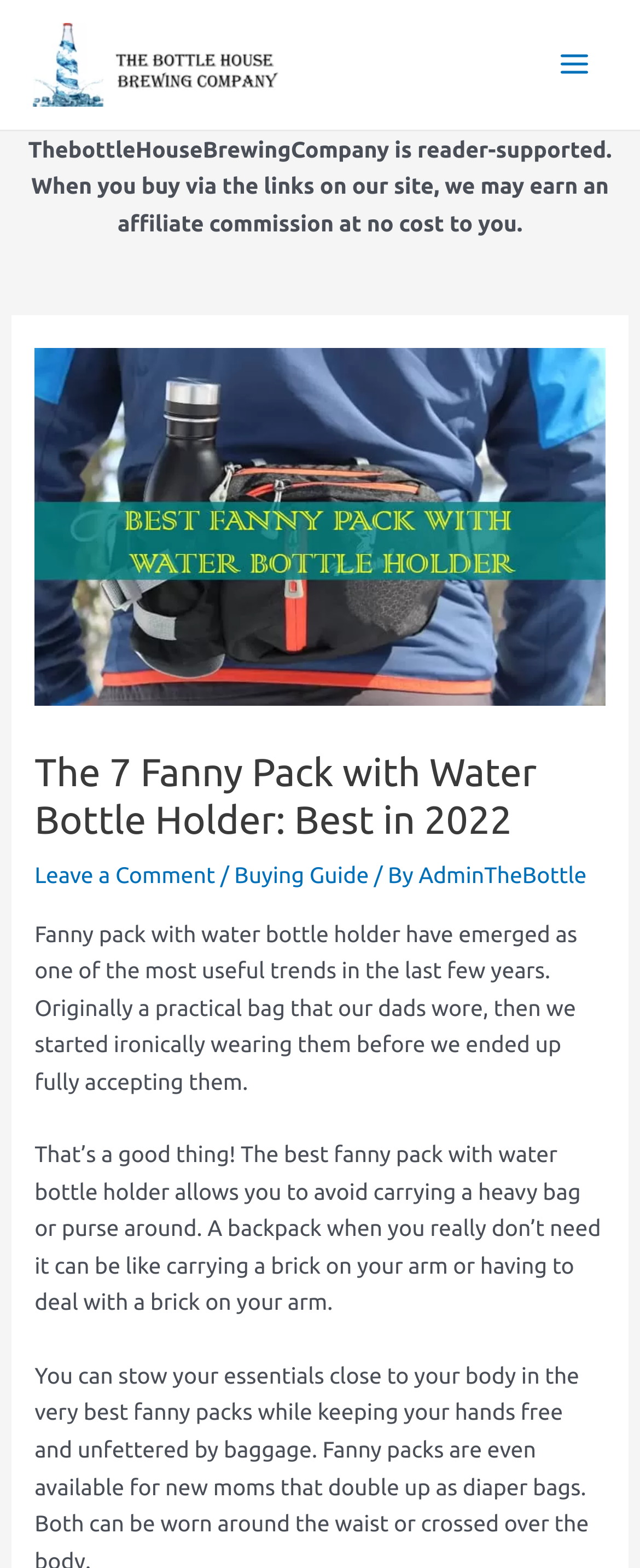Given the element description: "Buying Guide", predict the bounding box coordinates of the UI element it refers to, using four float numbers between 0 and 1, i.e., [left, top, right, bottom].

[0.366, 0.55, 0.576, 0.566]